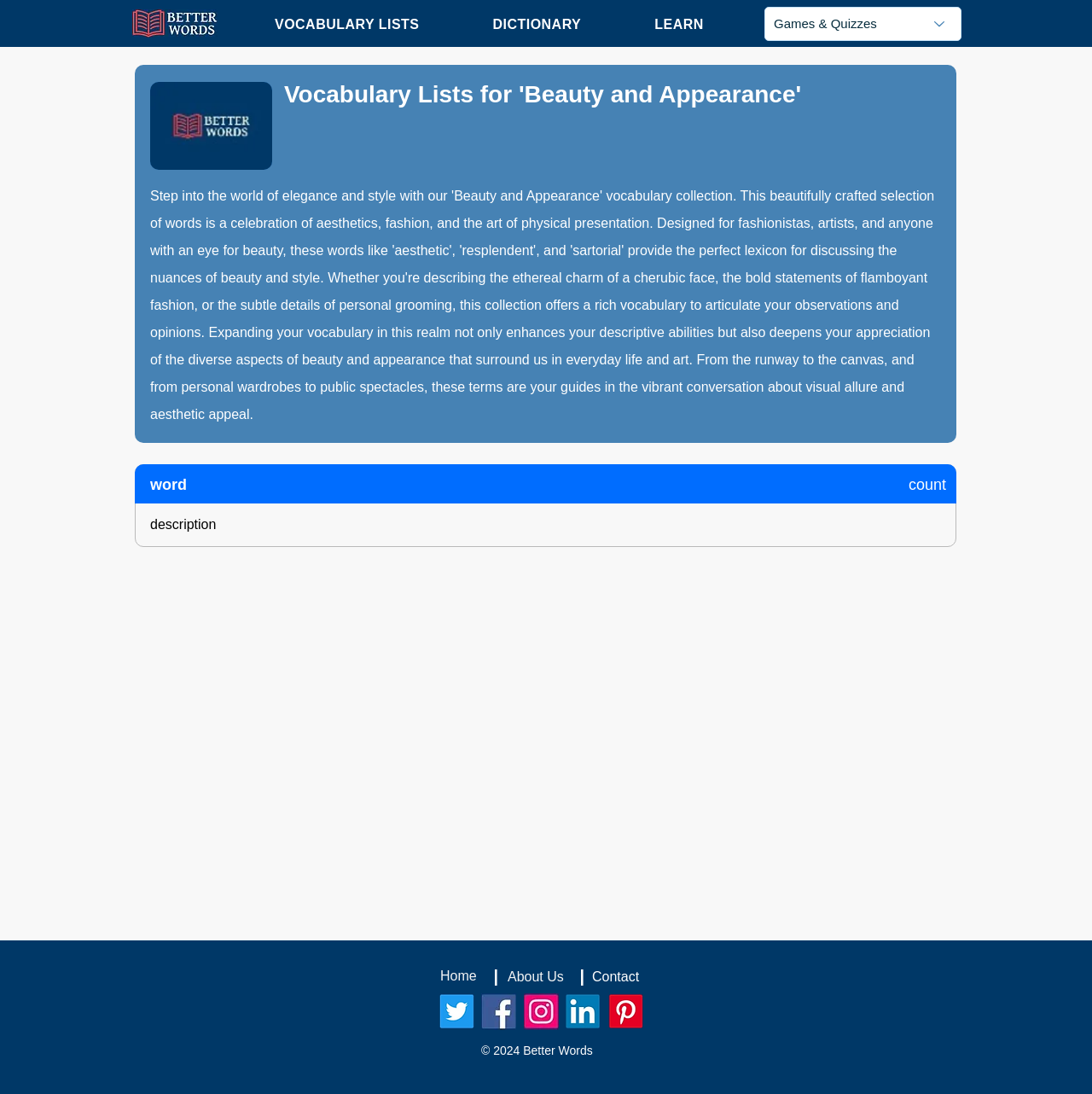Please provide a brief answer to the following inquiry using a single word or phrase:
What is the name of the website?

Better Words